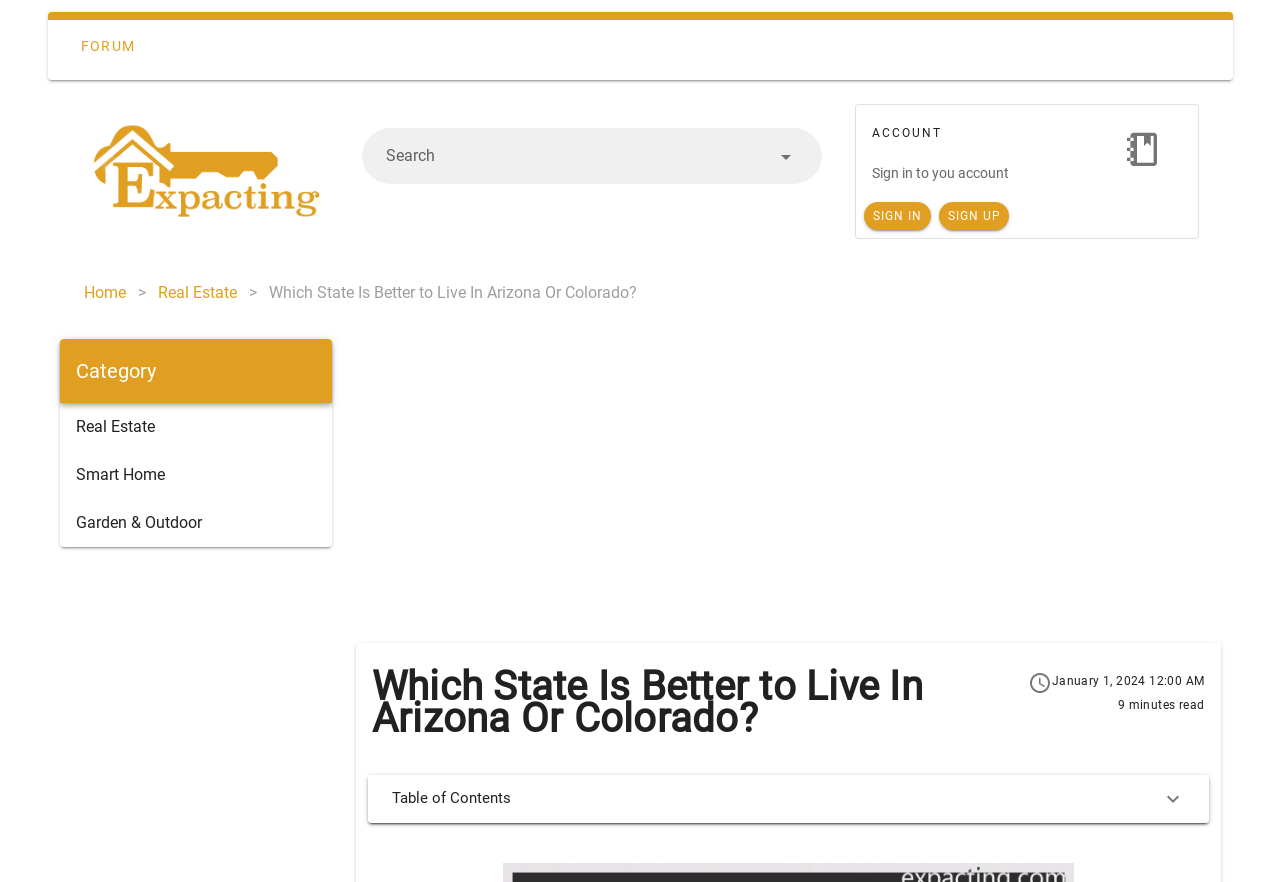Please identify the bounding box coordinates of the area that needs to be clicked to fulfill the following instruction: "Search for something."

[0.301, 0.173, 0.579, 0.209]